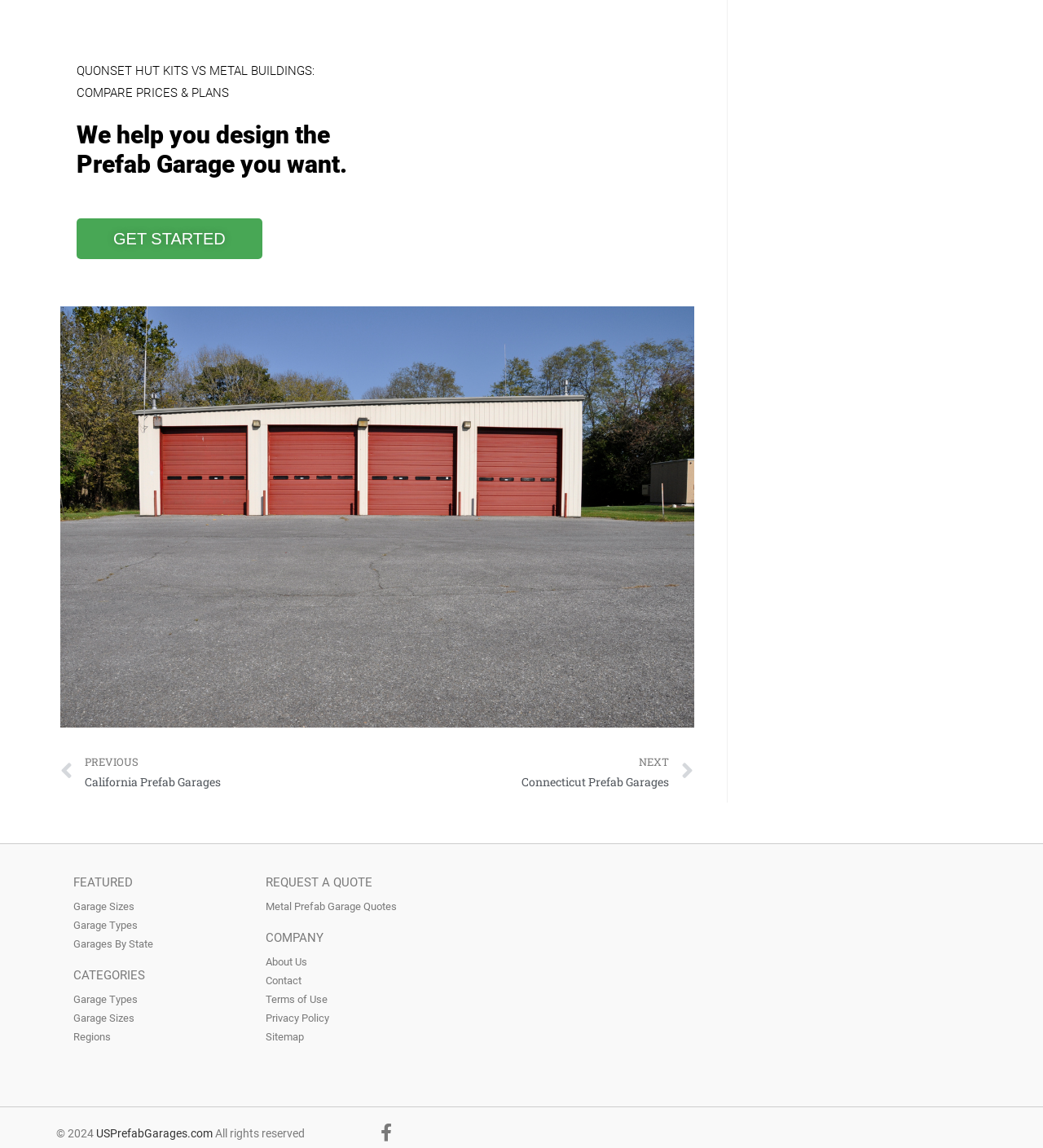Ascertain the bounding box coordinates for the UI element detailed here: "PrevPreviousCalifornia Prefab Garages". The coordinates should be provided as [left, top, right, bottom] with each value being a float between 0 and 1.

[0.058, 0.654, 0.361, 0.692]